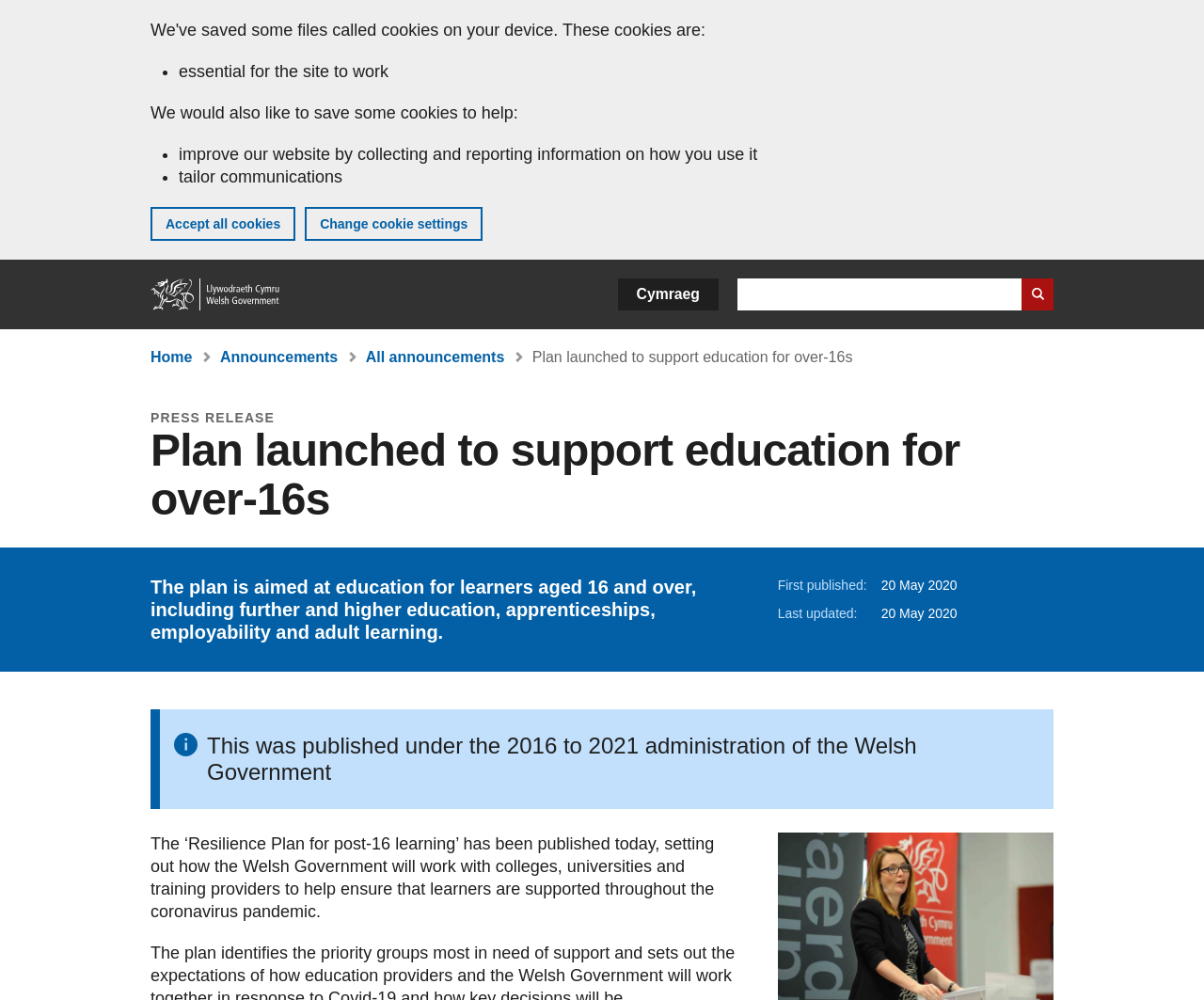For the given element description Cymraeg, determine the bounding box coordinates of the UI element. The coordinates should follow the format (top-left x, top-left y, bottom-right x, bottom-right y) and be within the range of 0 to 1.

[0.513, 0.278, 0.597, 0.31]